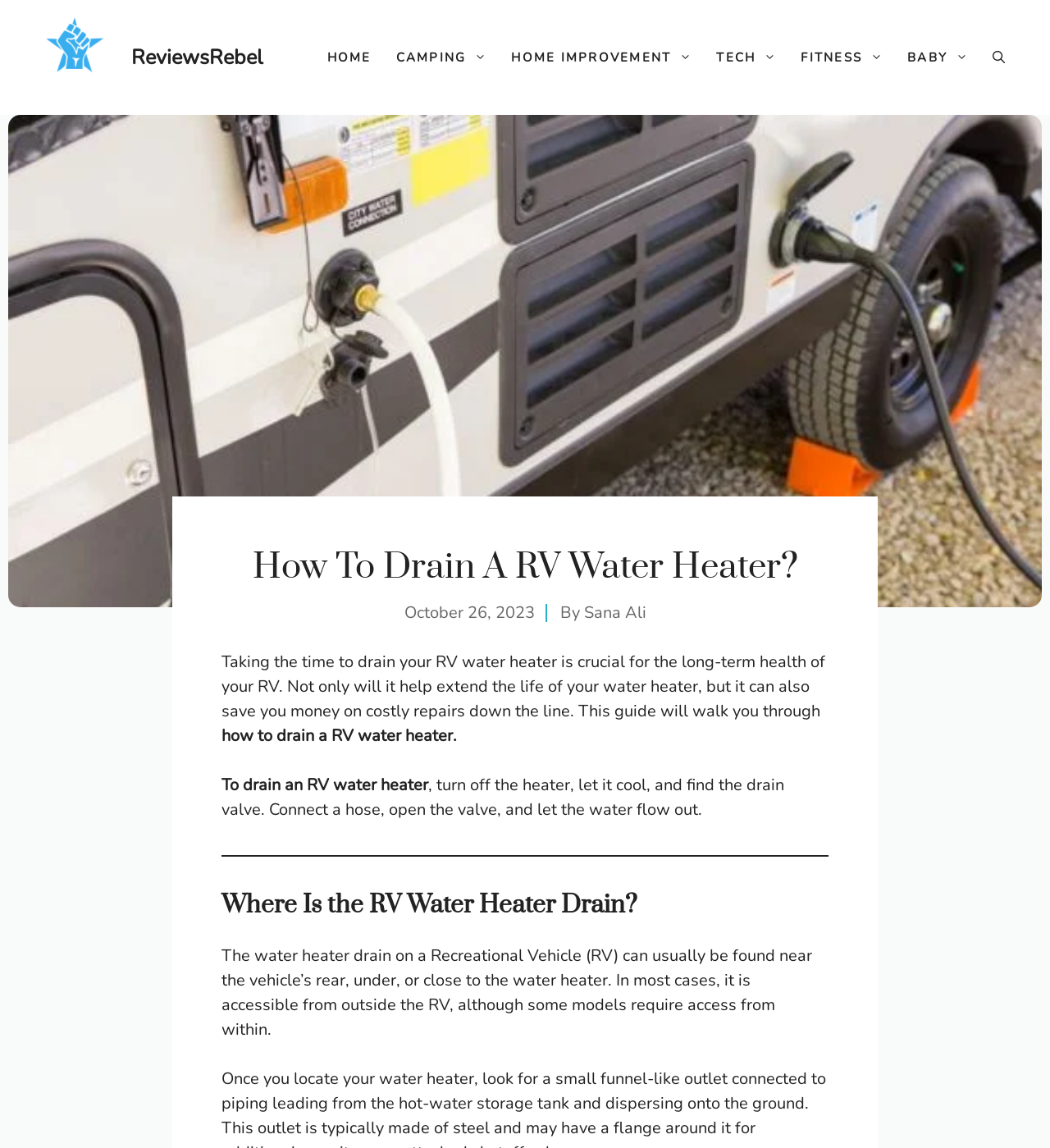Refer to the image and provide an in-depth answer to the question:
What is the first step to drain an RV water heater?

According to the article, to drain an RV water heater, you need to turn off the heater, let it cool, and then find the drain valve, connect a hose, open the valve, and let the water flow out.